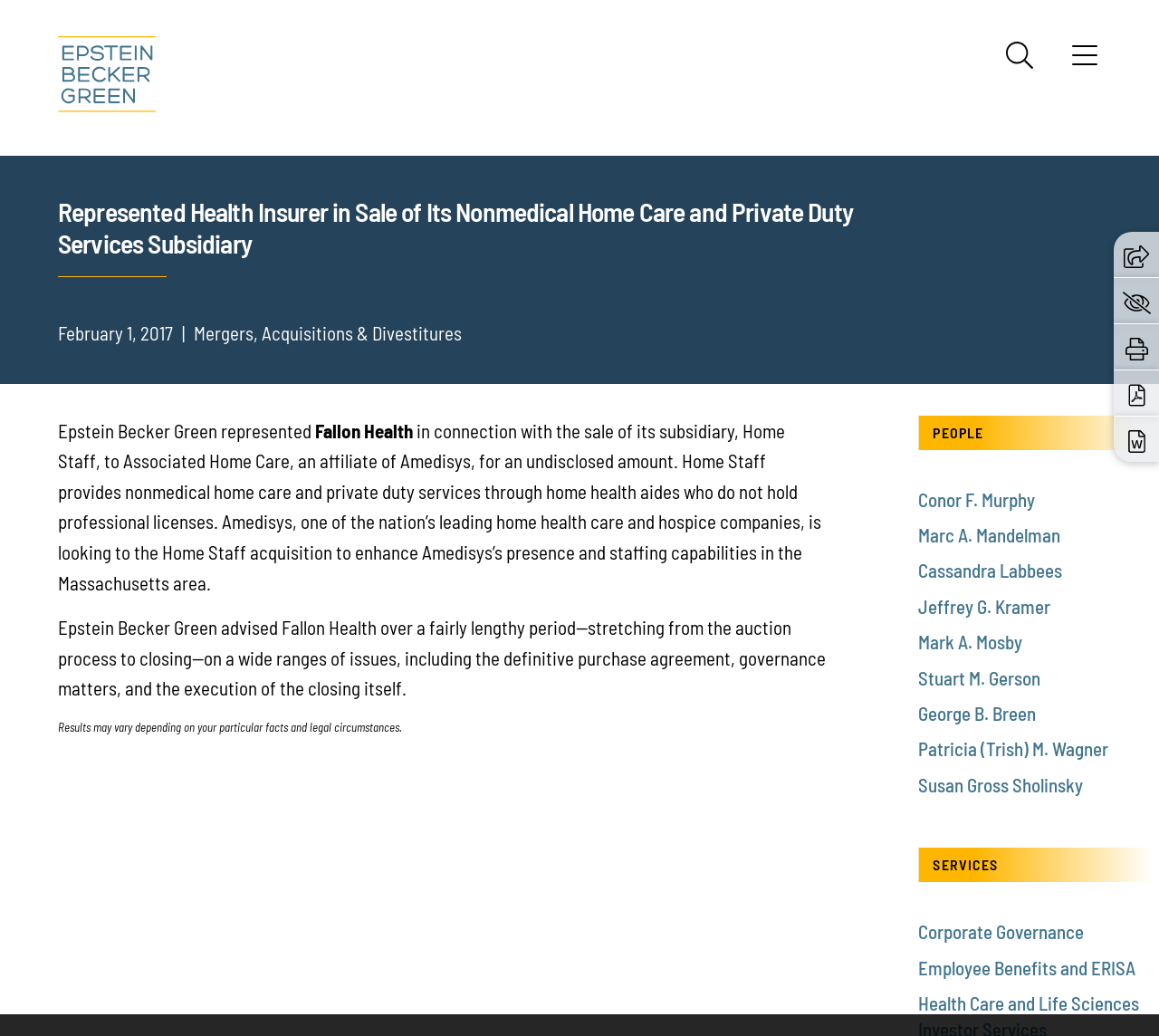Pinpoint the bounding box coordinates of the element you need to click to execute the following instruction: "Click the Epstein Becker & Green, P.C. logo". The bounding box should be represented by four float numbers between 0 and 1, in the format [left, top, right, bottom].

[0.05, 0.035, 0.134, 0.108]